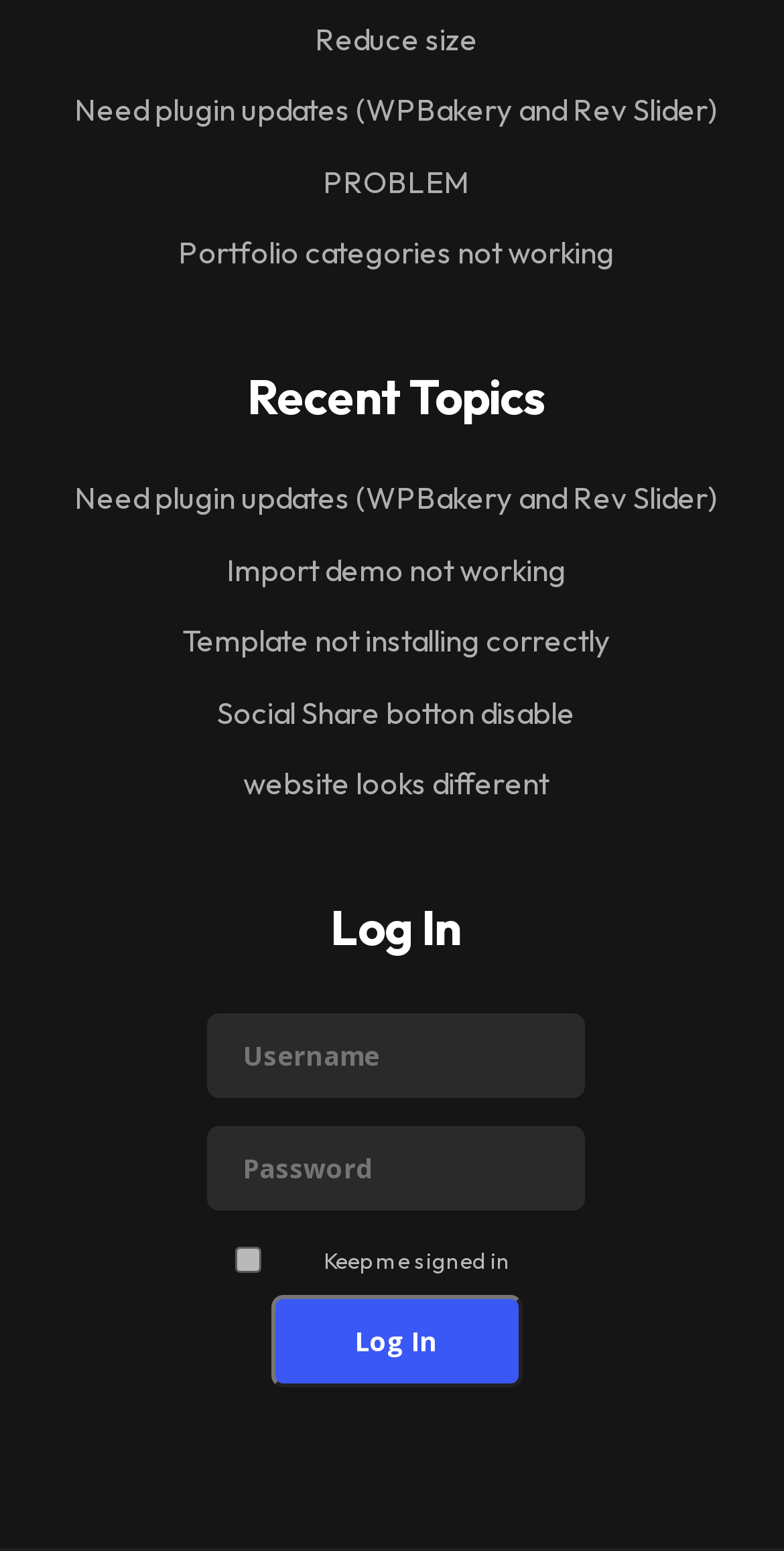Locate the bounding box coordinates of the clickable region necessary to complete the following instruction: "Check 'Keep me signed in'". Provide the coordinates in the format of four float numbers between 0 and 1, i.e., [left, top, right, bottom].

[0.299, 0.804, 0.332, 0.821]